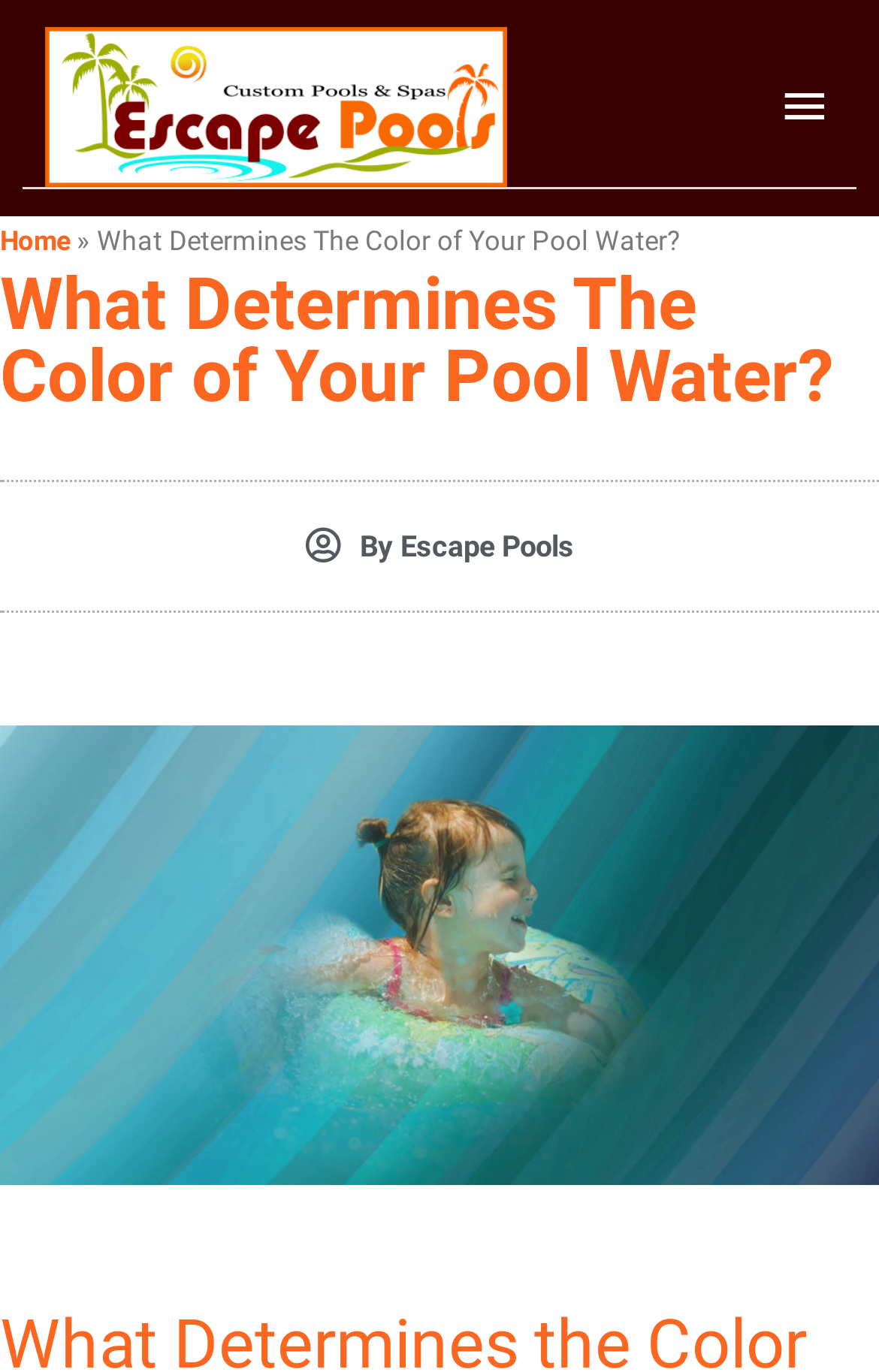What is the name of the company that wrote this article?
Using the image as a reference, give an elaborate response to the question.

By looking at the link 'By Escape Pools' on the webpage, we can determine that the company that wrote this article is Escape Pools.